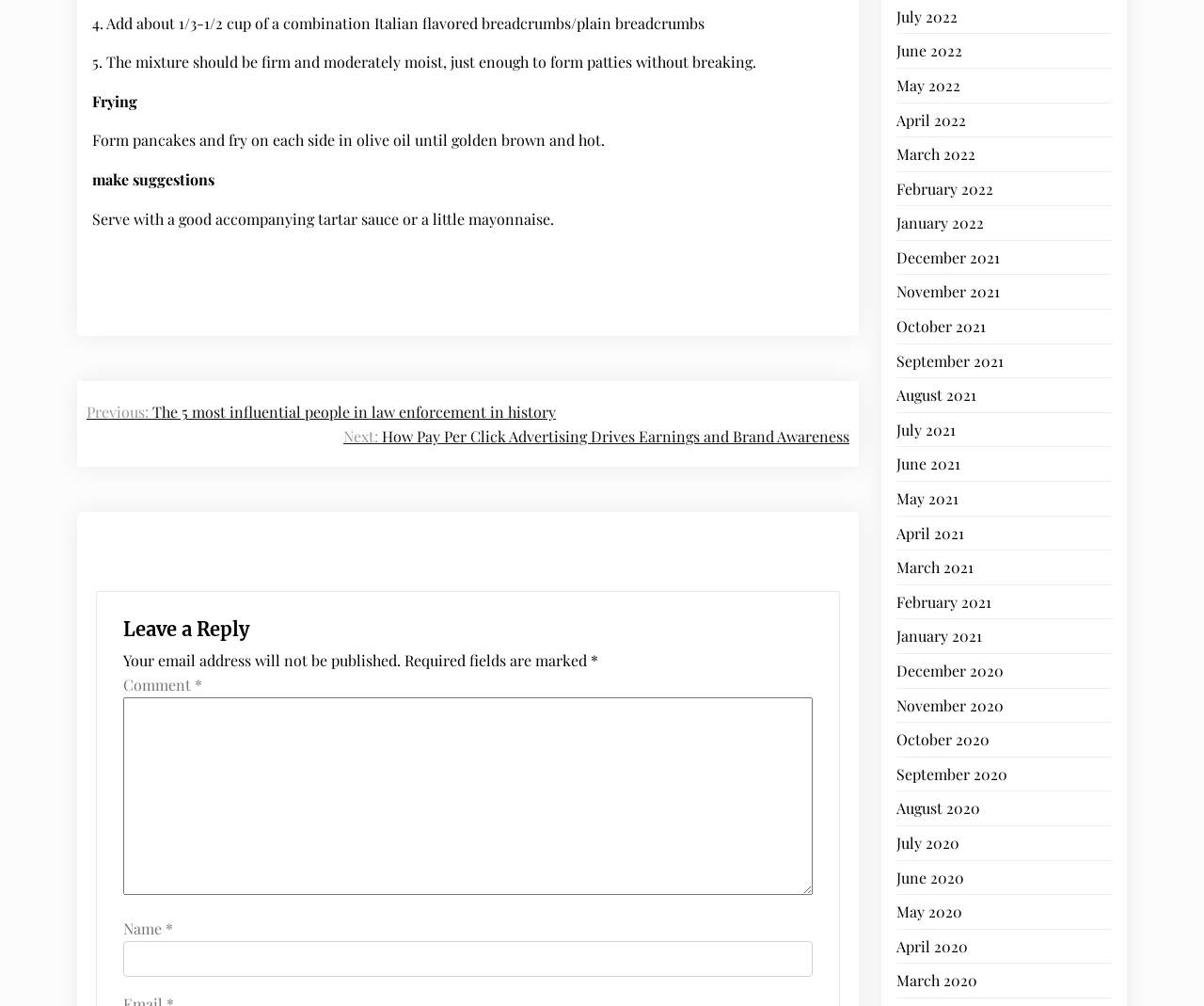Given the webpage screenshot, identify the bounding box of the UI element that matches this description: "parent_node: Name * name="author"".

[0.102, 0.935, 0.675, 0.971]